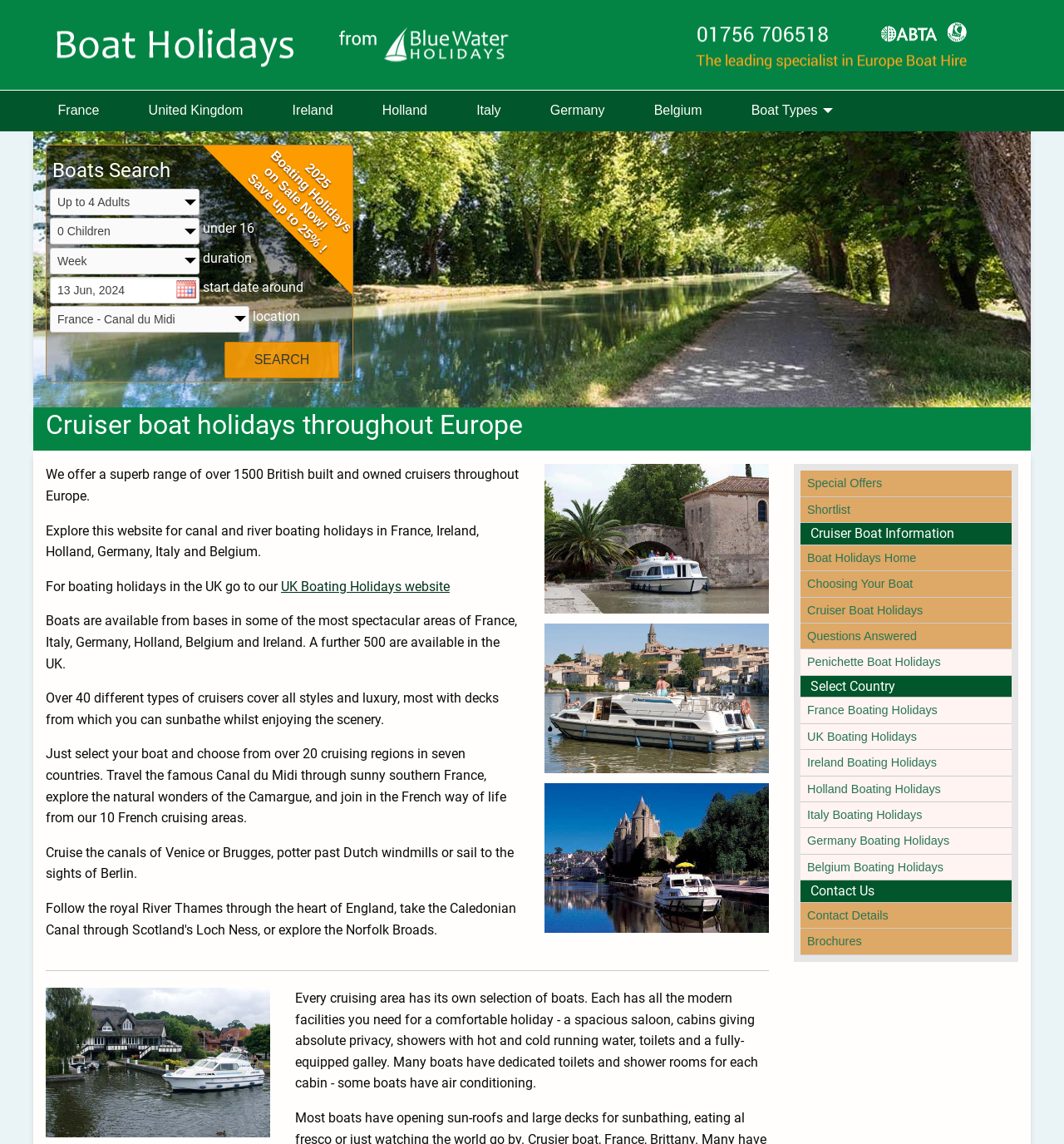From the screenshot, find the bounding box of the UI element matching this description: "UK Boating Holidays website". Supply the bounding box coordinates in the form [left, top, right, bottom], each a float between 0 and 1.

[0.264, 0.506, 0.423, 0.519]